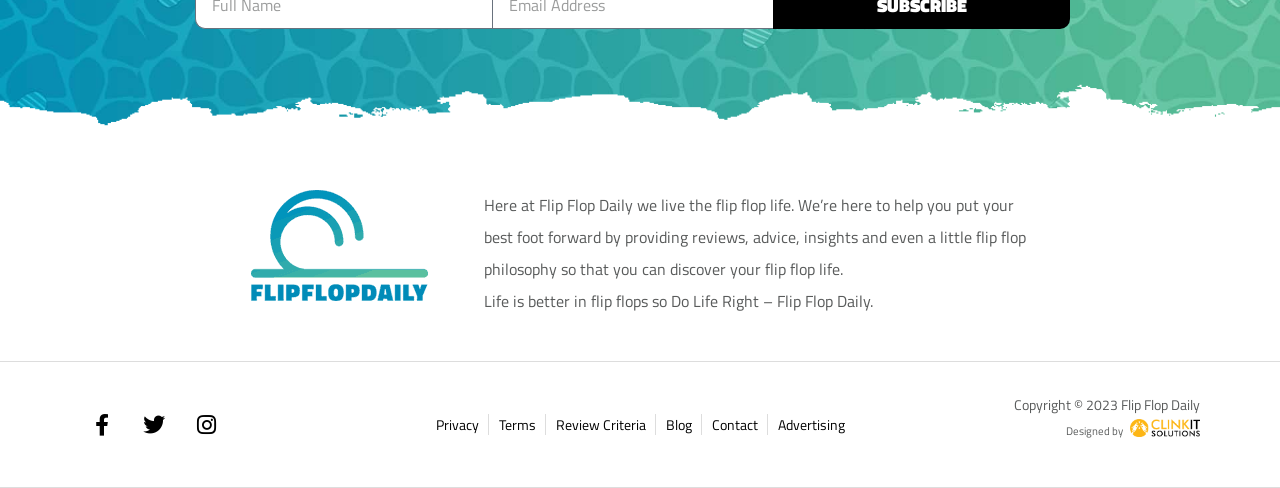Refer to the image and provide a thorough answer to this question:
What social media platforms can you find on this website?

The website has links to social media platforms, specifically Facebook, Twitter, and Instagram, which are represented by their respective icons and can be found at the bottom of the page.